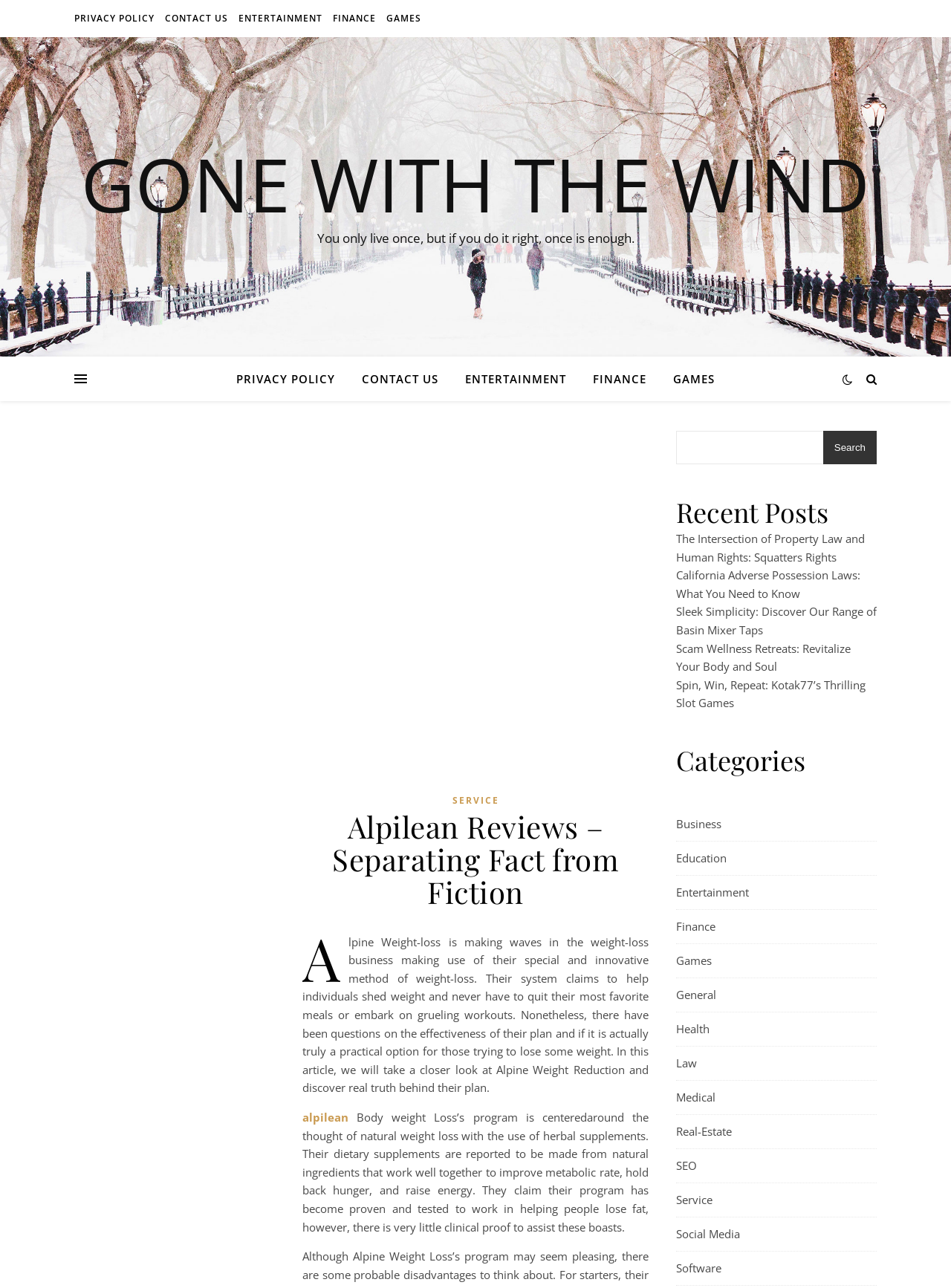What is the quote displayed on the webpage?
Look at the webpage screenshot and answer the question with a detailed explanation.

The quote 'You only live once, but if you do it right, once is enough' is displayed on the webpage, which seems to be a motivational or inspirational quote.